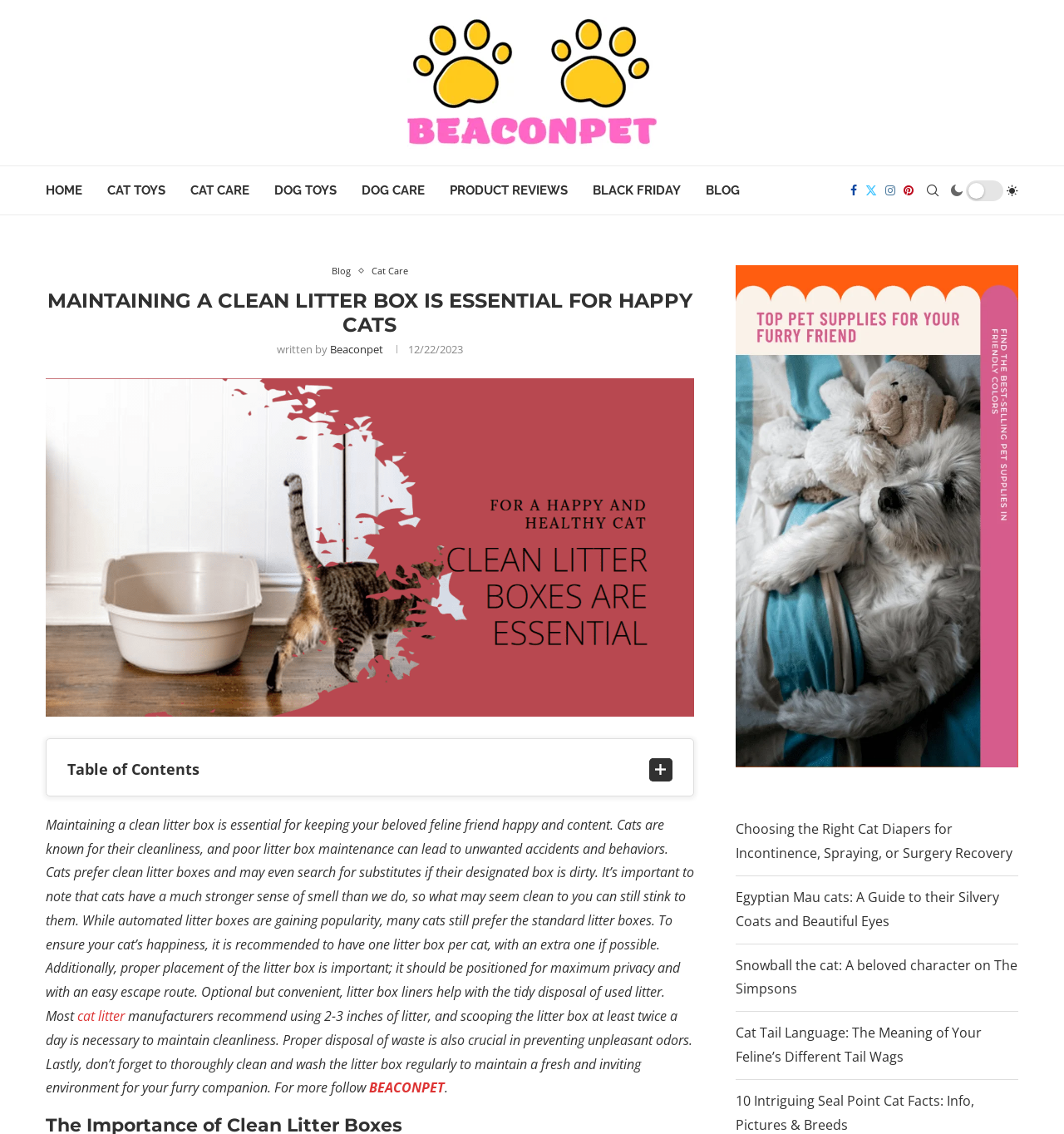Locate the bounding box coordinates of the clickable area to execute the instruction: "Read the article 'The Importance of Clean Litter Boxes'". Provide the coordinates as four float numbers between 0 and 1, represented as [left, top, right, bottom].

[0.043, 0.334, 0.652, 0.35]